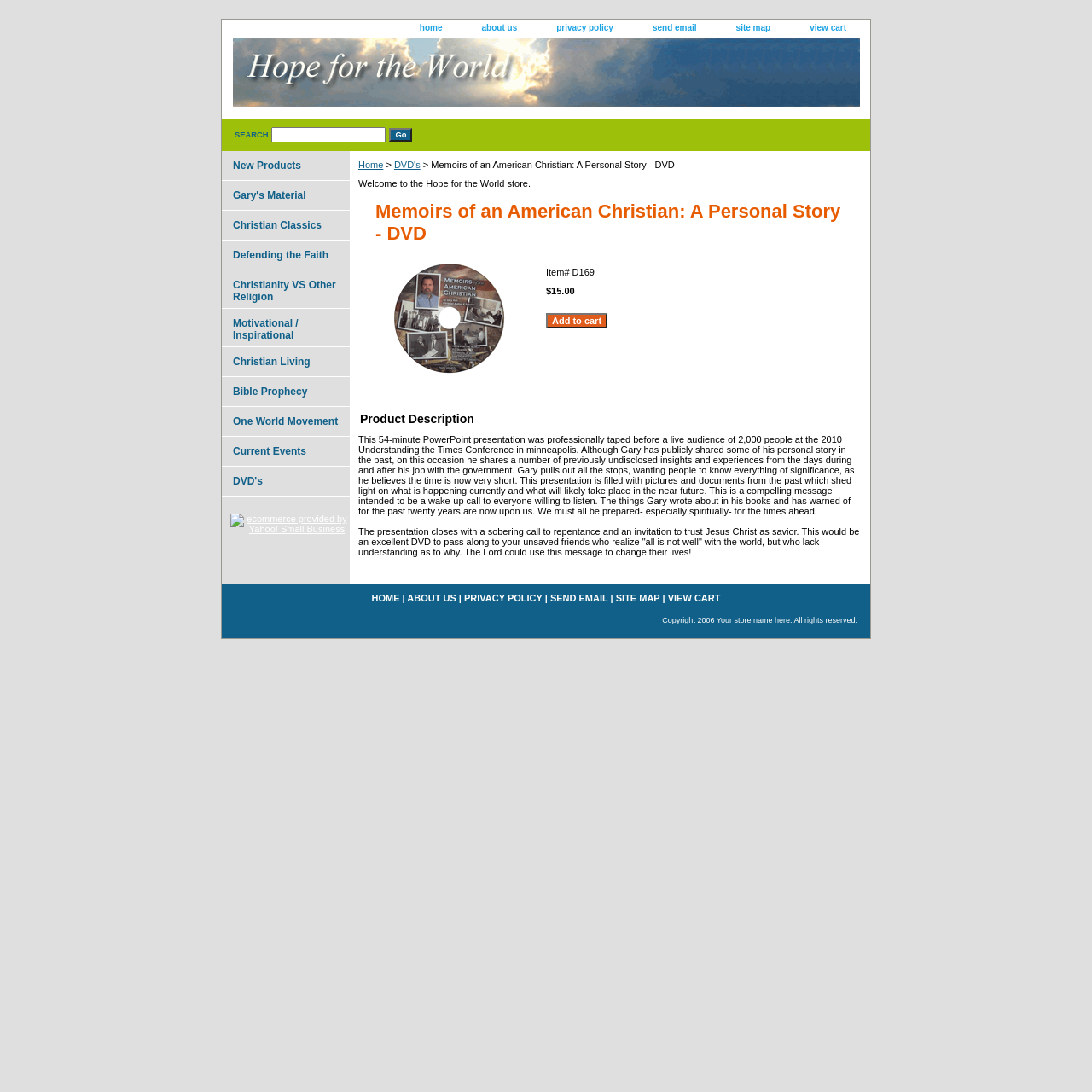What is the name of the DVD?
Refer to the image and offer an in-depth and detailed answer to the question.

I found the answer by looking at the heading element with the text 'Memoirs of an American Christian: A Personal Story - DVD' which is located at the top of the page, and also by looking at the image element with the same text, which is likely the DVD cover.